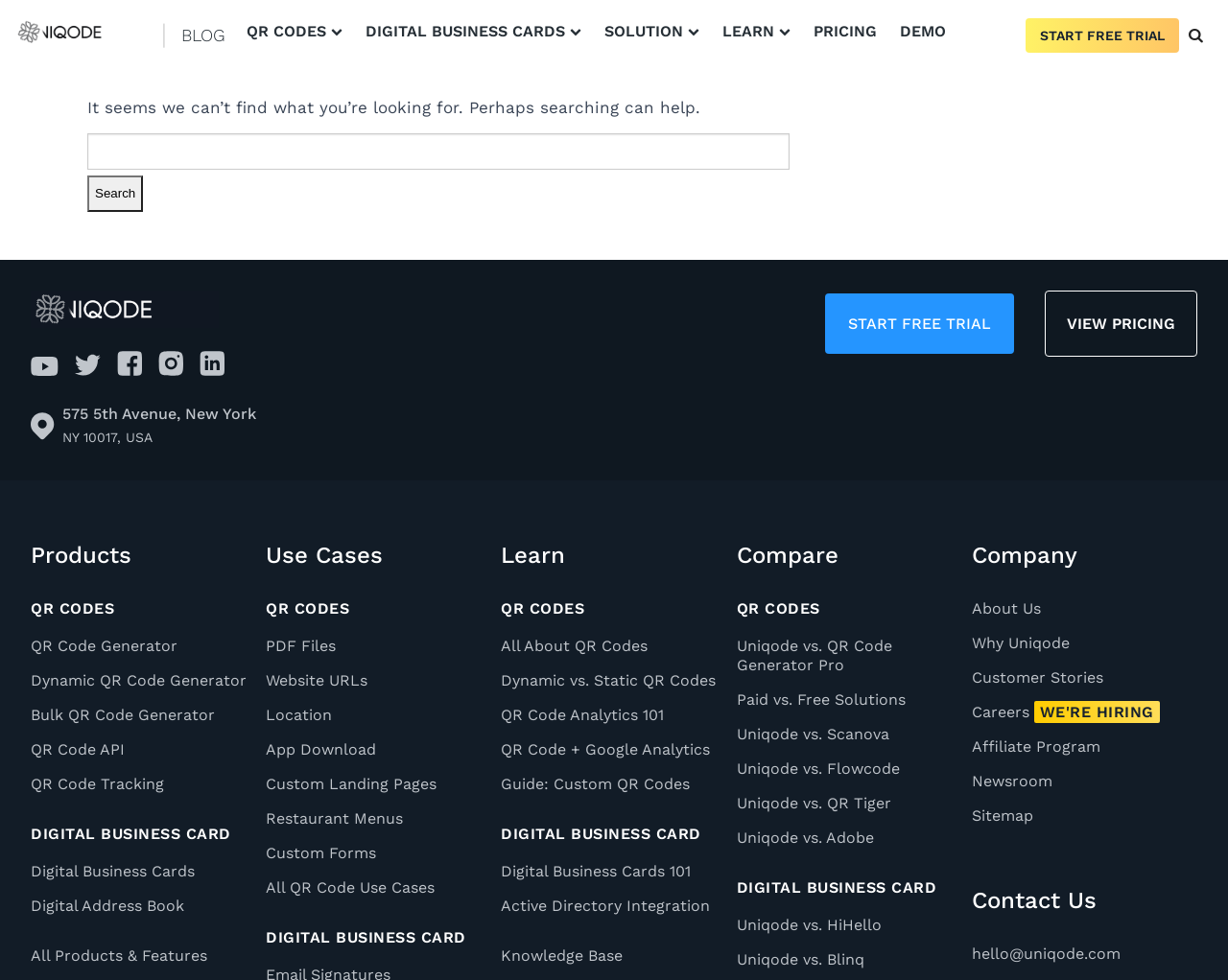Using the information in the image, give a comprehensive answer to the question: 
What is the main product category offered by Uniqode?

The main product category offered by Uniqode is QR codes and digital business cards. The webpage provides various links and resources related to these products, including QR code generators, digital business card solutions, and use cases for these products.